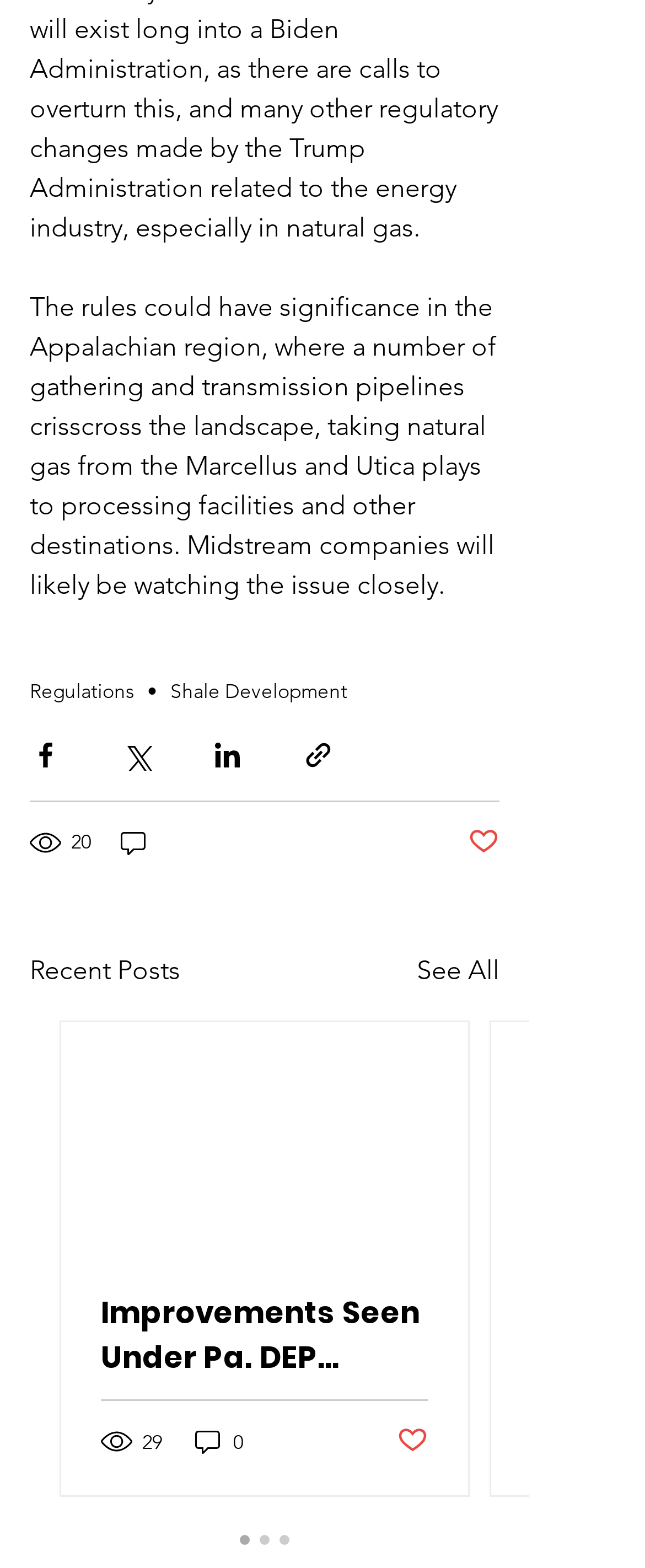Determine the bounding box coordinates of the region that needs to be clicked to achieve the task: "Click the Share via Facebook button".

[0.046, 0.471, 0.095, 0.491]